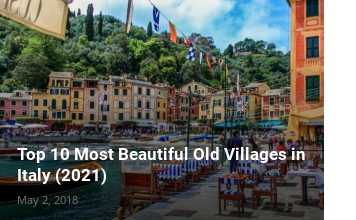On what date was the image captured?
Analyze the image and deliver a detailed answer to the question.

The caption explicitly states that the image was 'captured on May 2, 2018', which provides the exact date when the image was taken.